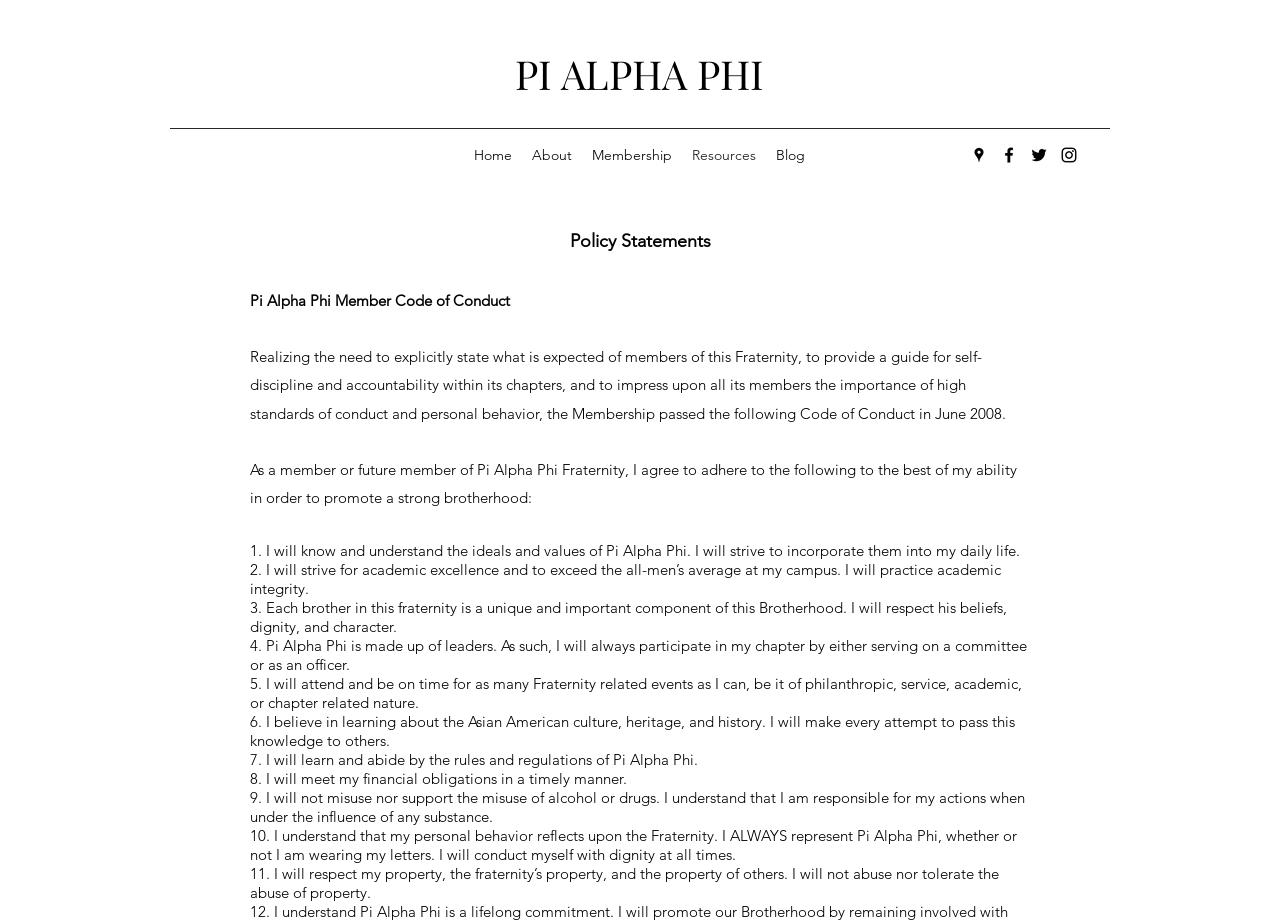Bounding box coordinates are specified in the format (top-left x, top-left y, bottom-right x, bottom-right y). All values are floating point numbers bounded between 0 and 1. Please provide the bounding box coordinate of the region this sentence describes: About

[0.407, 0.152, 0.454, 0.184]